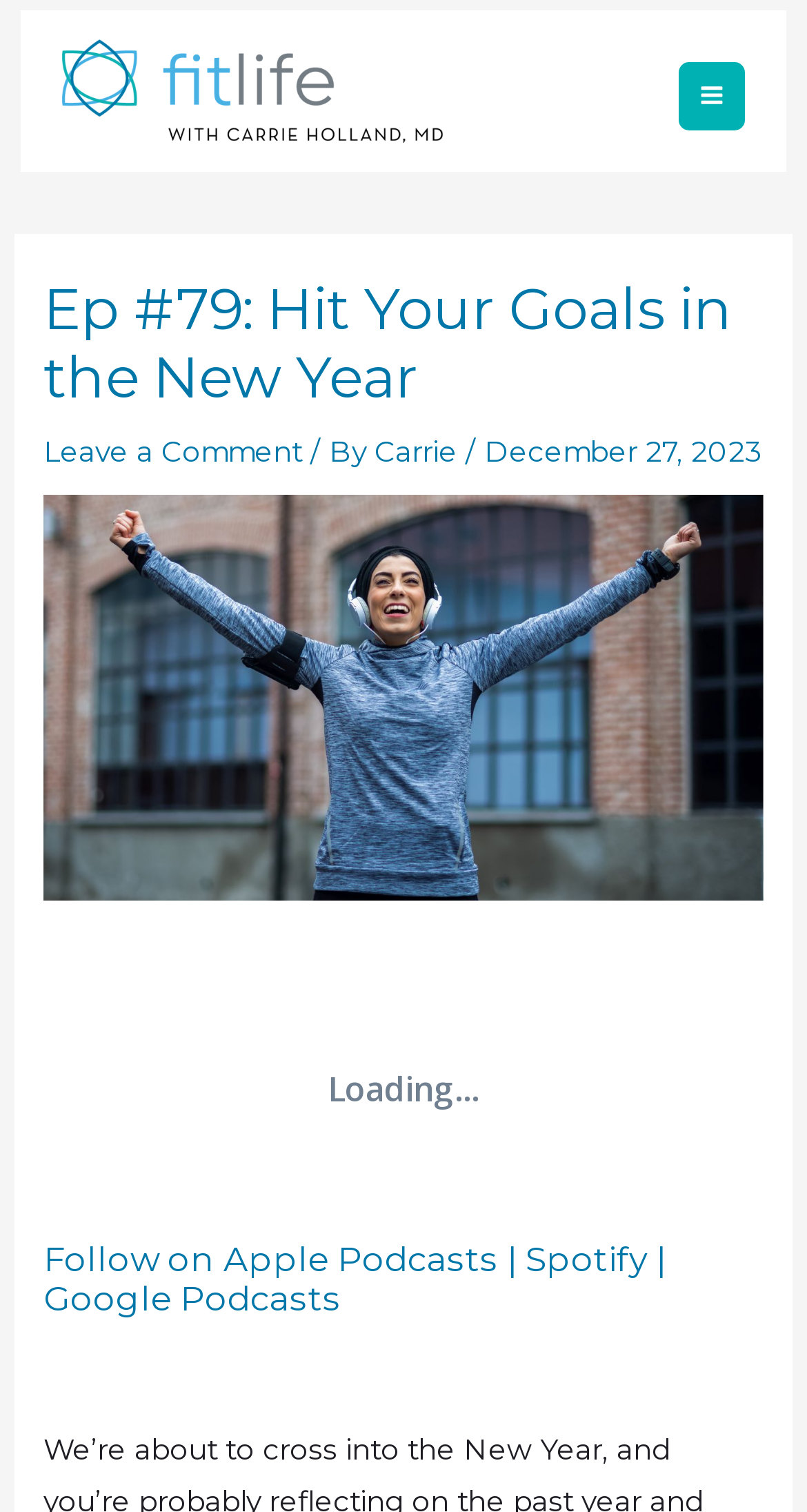From the given element description: "Main Menu", find the bounding box for the UI element. Provide the coordinates as four float numbers between 0 and 1, in the order [left, top, right, bottom].

[0.84, 0.041, 0.923, 0.086]